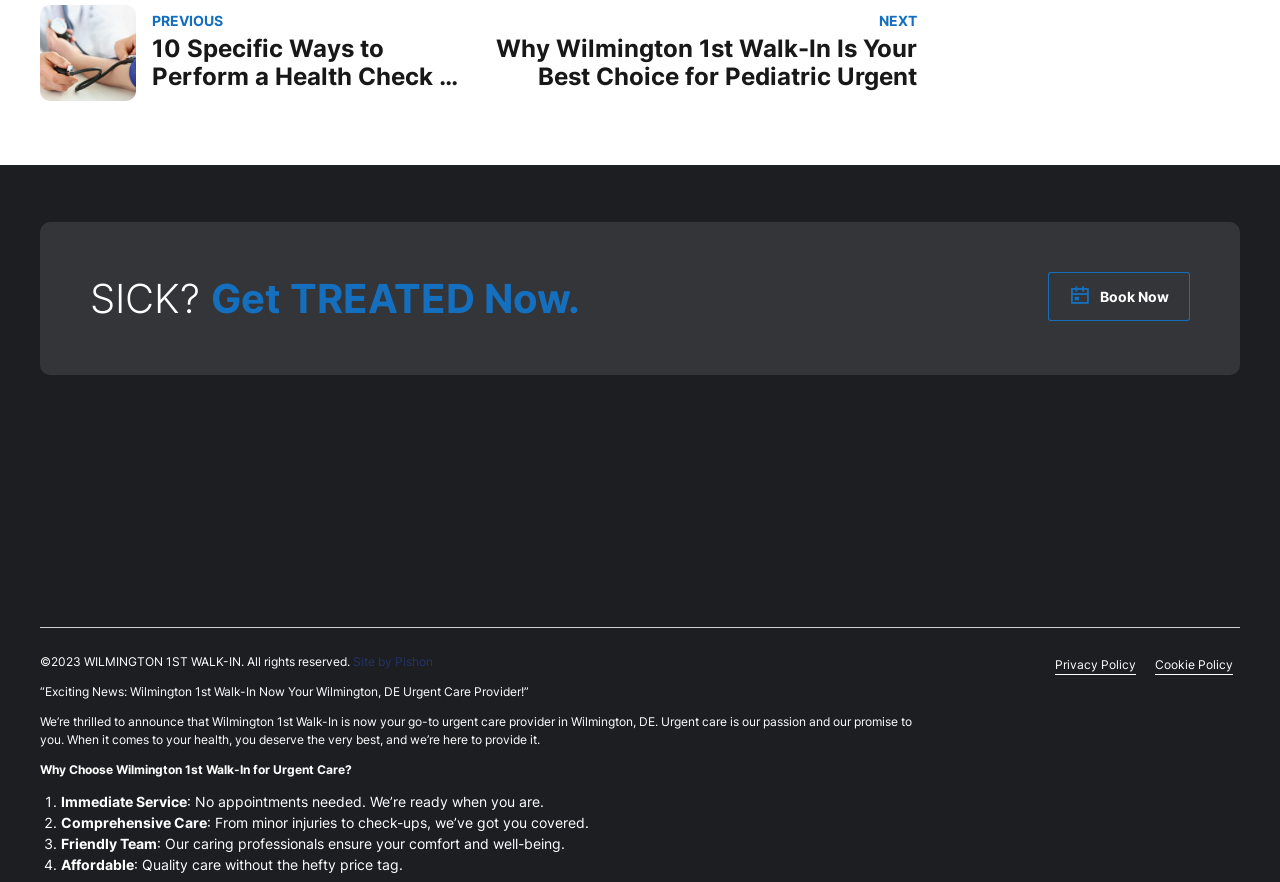Please determine the bounding box coordinates of the element's region to click for the following instruction: "Visit the Patient Portal".

[0.516, 0.534, 0.611, 0.552]